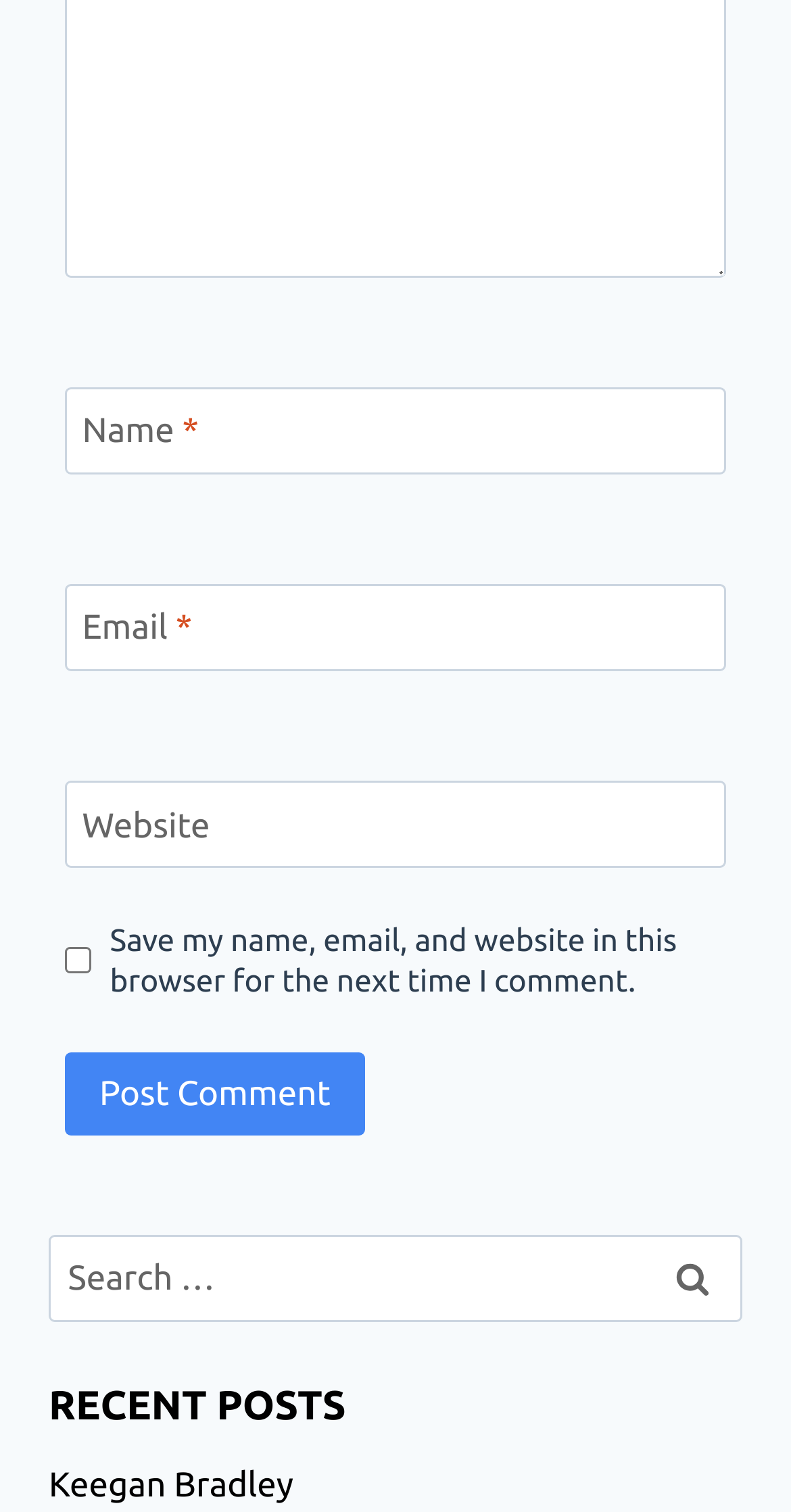Answer the question with a single word or phrase: 
What is the section below the search bar?

Recent posts